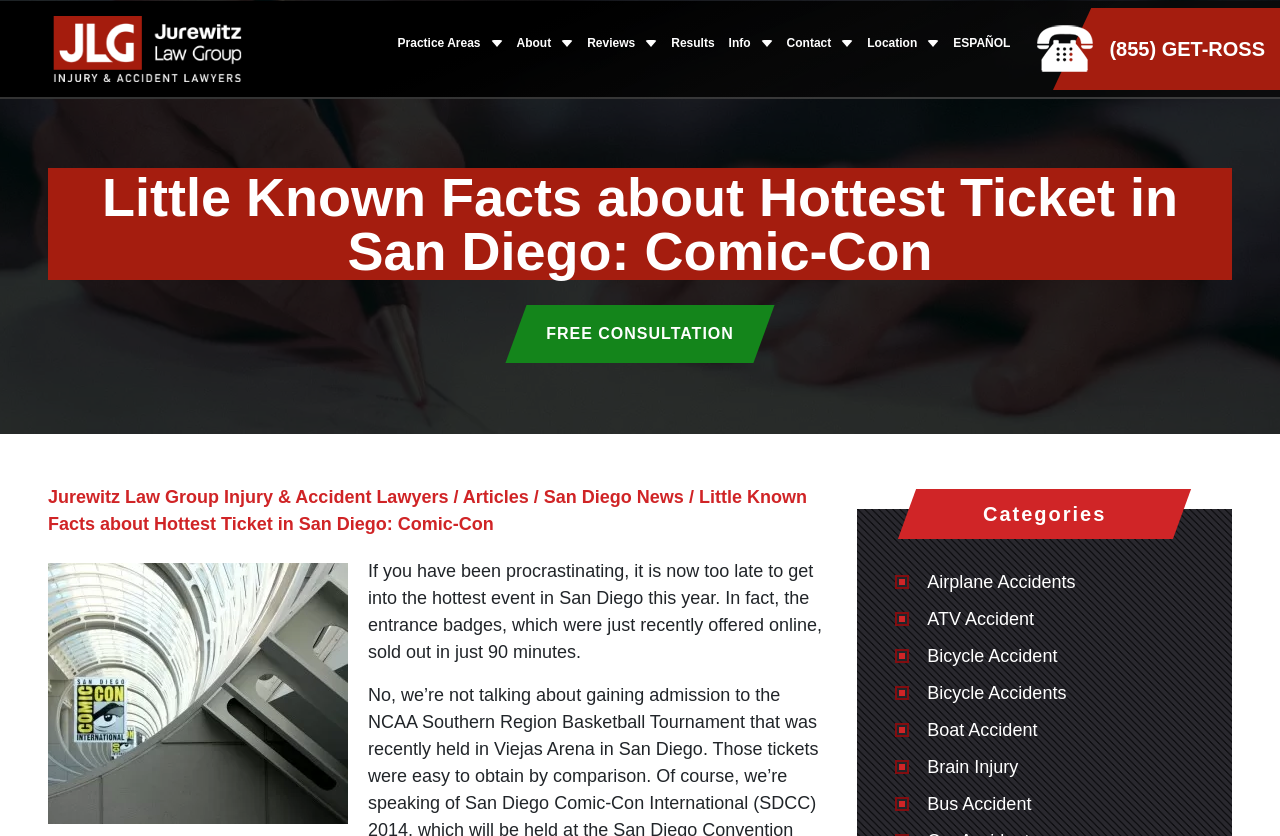Determine the bounding box coordinates for the area you should click to complete the following instruction: "Click on the 'FREE CONSULTATION' link".

[0.402, 0.362, 0.598, 0.434]